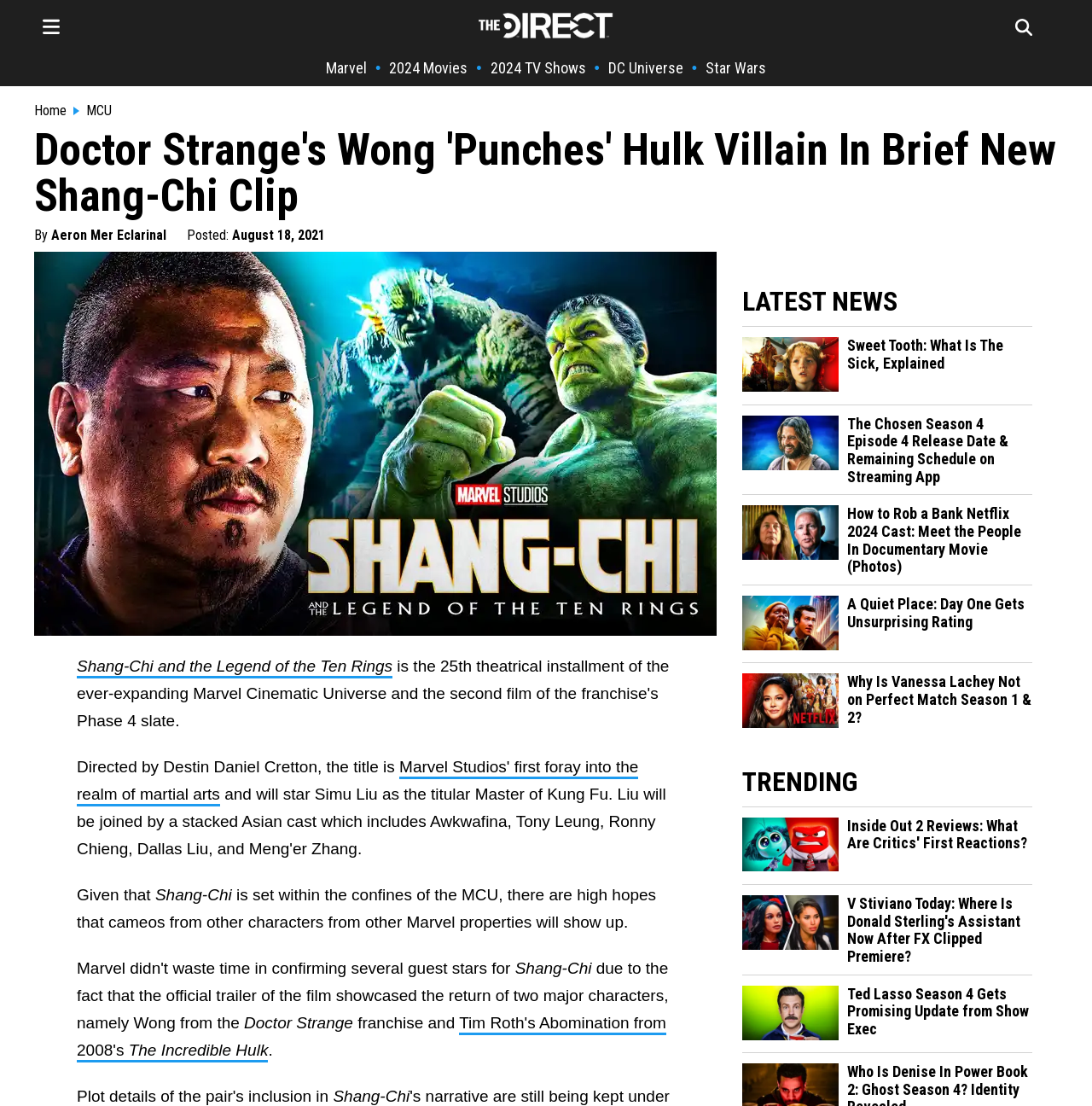Please find the bounding box coordinates for the clickable element needed to perform this instruction: "Read the article about Shang-Chi and the Legend of the Ten Rings".

[0.07, 0.594, 0.359, 0.614]